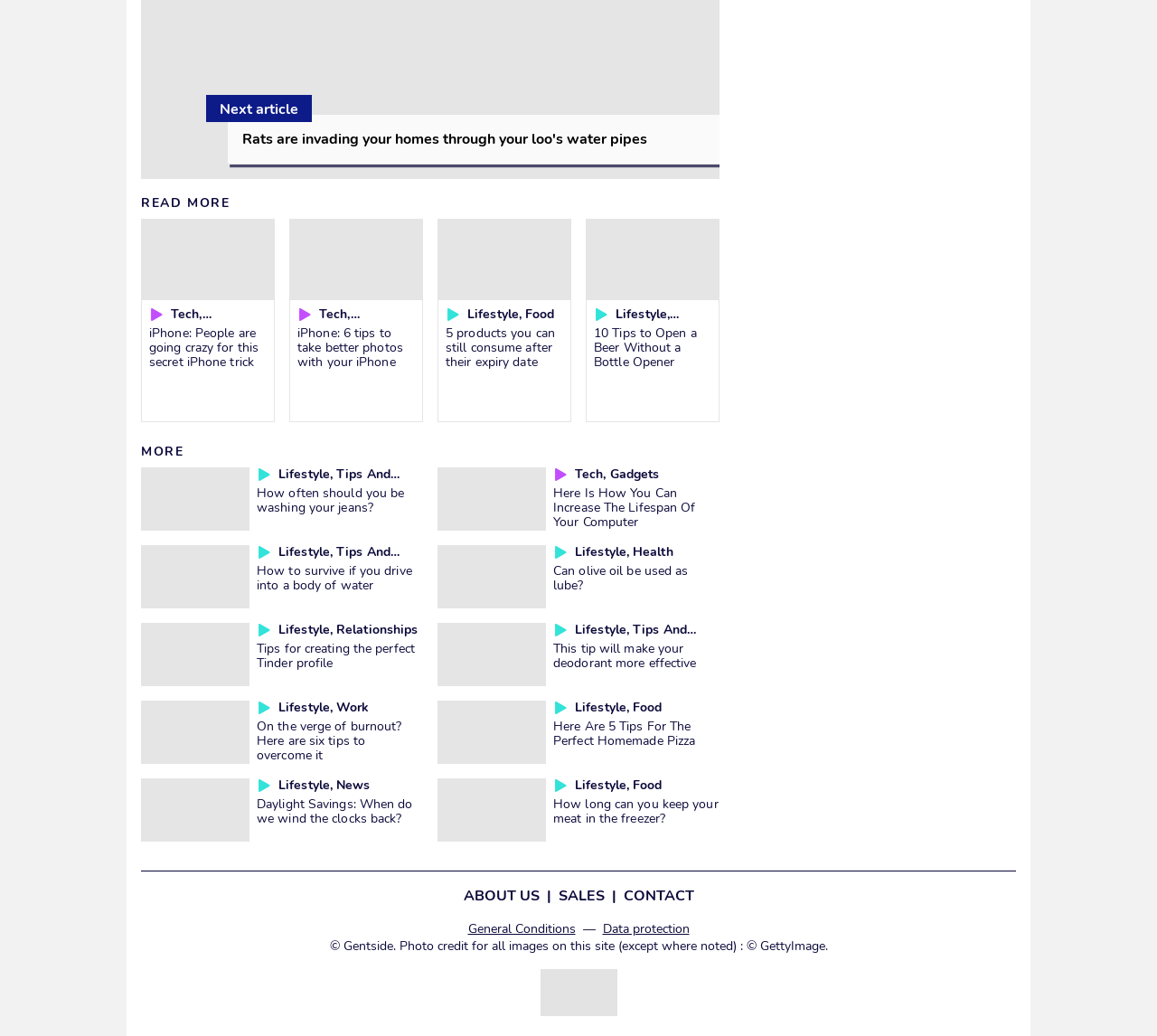Determine the bounding box coordinates of the region I should click to achieve the following instruction: "View the article about washing jeans". Ensure the bounding box coordinates are four float numbers between 0 and 1, i.e., [left, top, right, bottom].

[0.222, 0.467, 0.35, 0.498]